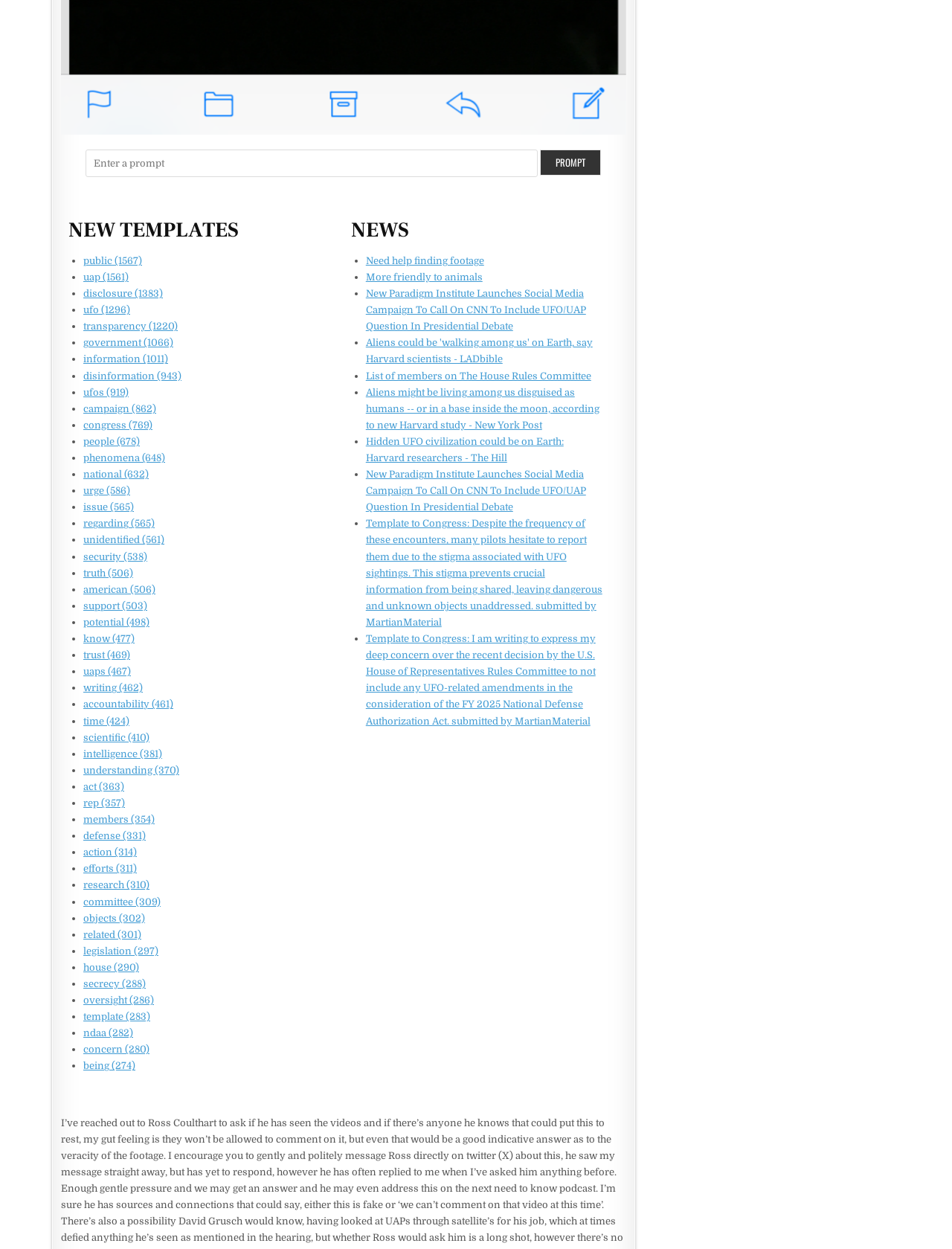Identify the bounding box of the UI element that matches this description: "More friendly to animals".

[0.384, 0.217, 0.507, 0.226]